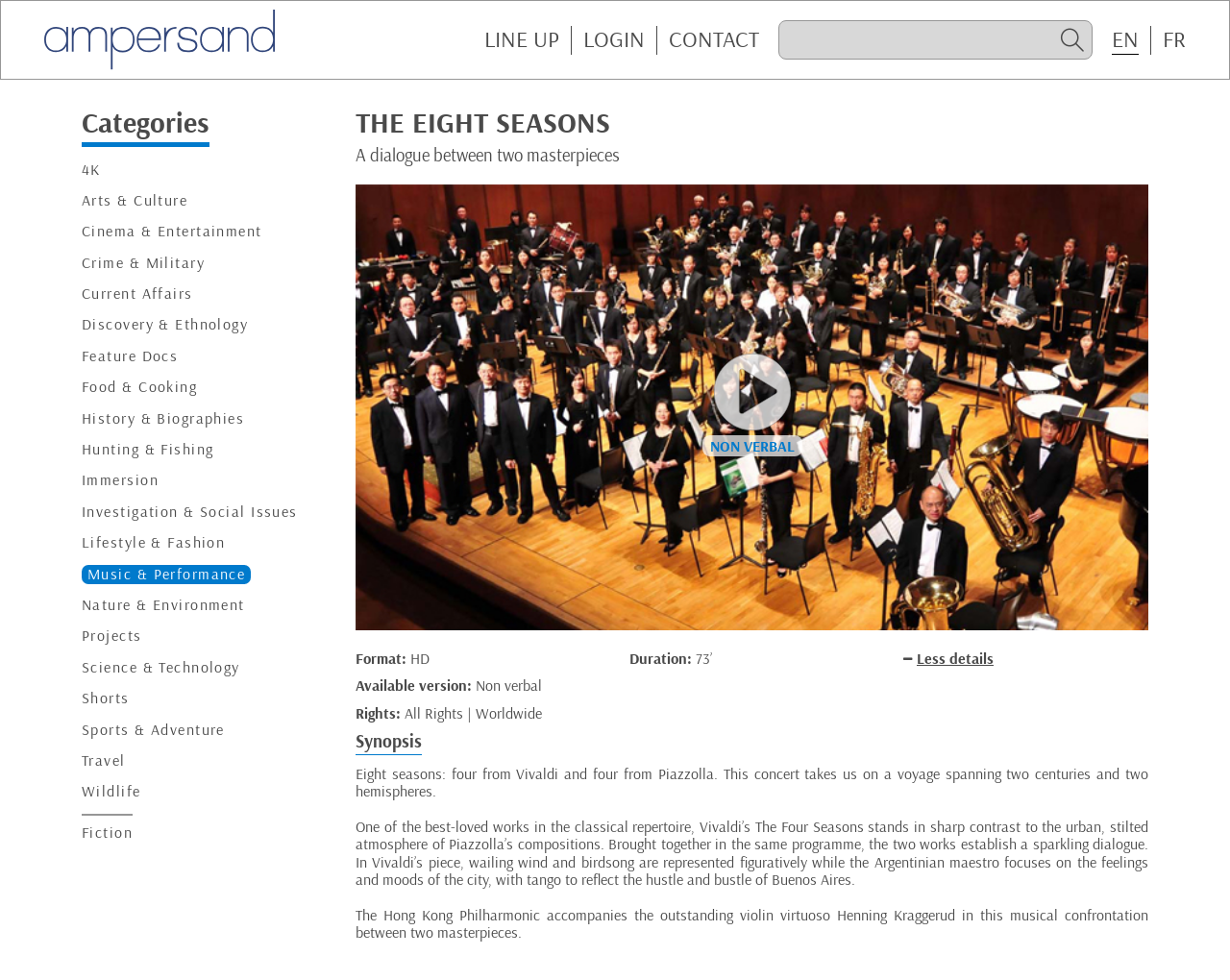Please predict the bounding box coordinates (top-left x, top-left y, bottom-right x, bottom-right y) for the UI element in the screenshot that fits the description: Discovery & Ethnology

[0.066, 0.322, 0.202, 0.342]